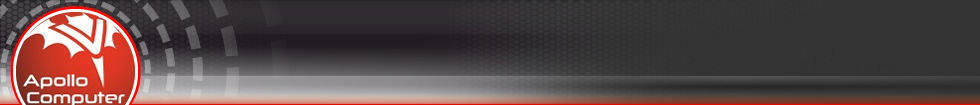Describe every significant element in the image thoroughly.

The image features a sleek and modern design showcasing the branding of "Apollo Computer." It features a circular logo prominently in red with a stylized emblem that conveys a sense of innovation and technology. Beneath the logo, the text "Apollo Computer" is displayed in a bold, modern font, reinforcing the brand's identity. The background transitions from dark to light gray, creating a sophisticated atmosphere, while graphic elements evoke a sense of speed and high-performance computing, reflecting the next-generation technology theme associated with the Apollo brand. This visual design likely aims to engage an audience interested in advanced computing solutions, particularly those compatible with Amiga technology.